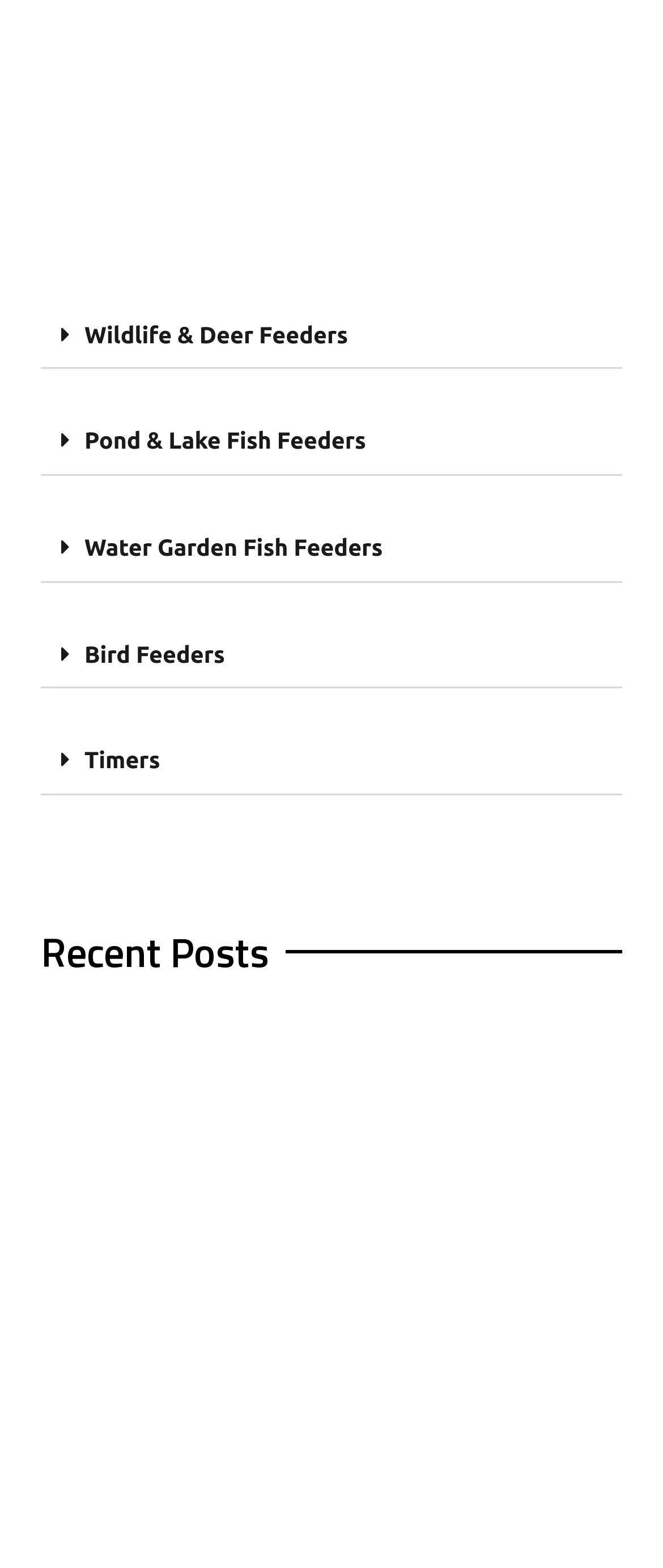Using a single word or phrase, answer the following question: 
How many articles are on the webpage?

1